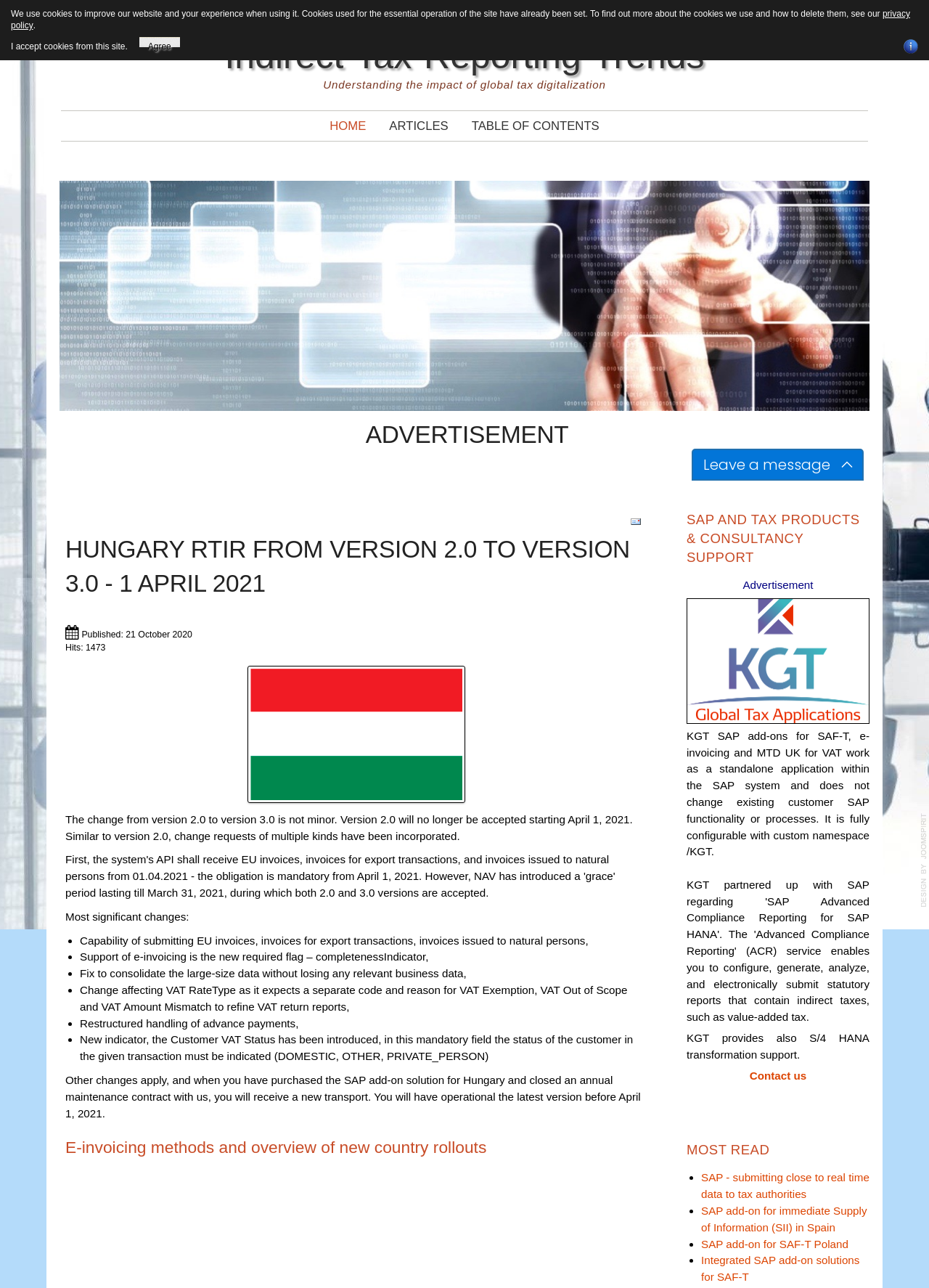Pinpoint the bounding box coordinates of the clickable area necessary to execute the following instruction: "Read 'Understanding the impact of global tax digitalization'". The coordinates should be given as four float numbers between 0 and 1, namely [left, top, right, bottom].

[0.348, 0.061, 0.652, 0.07]